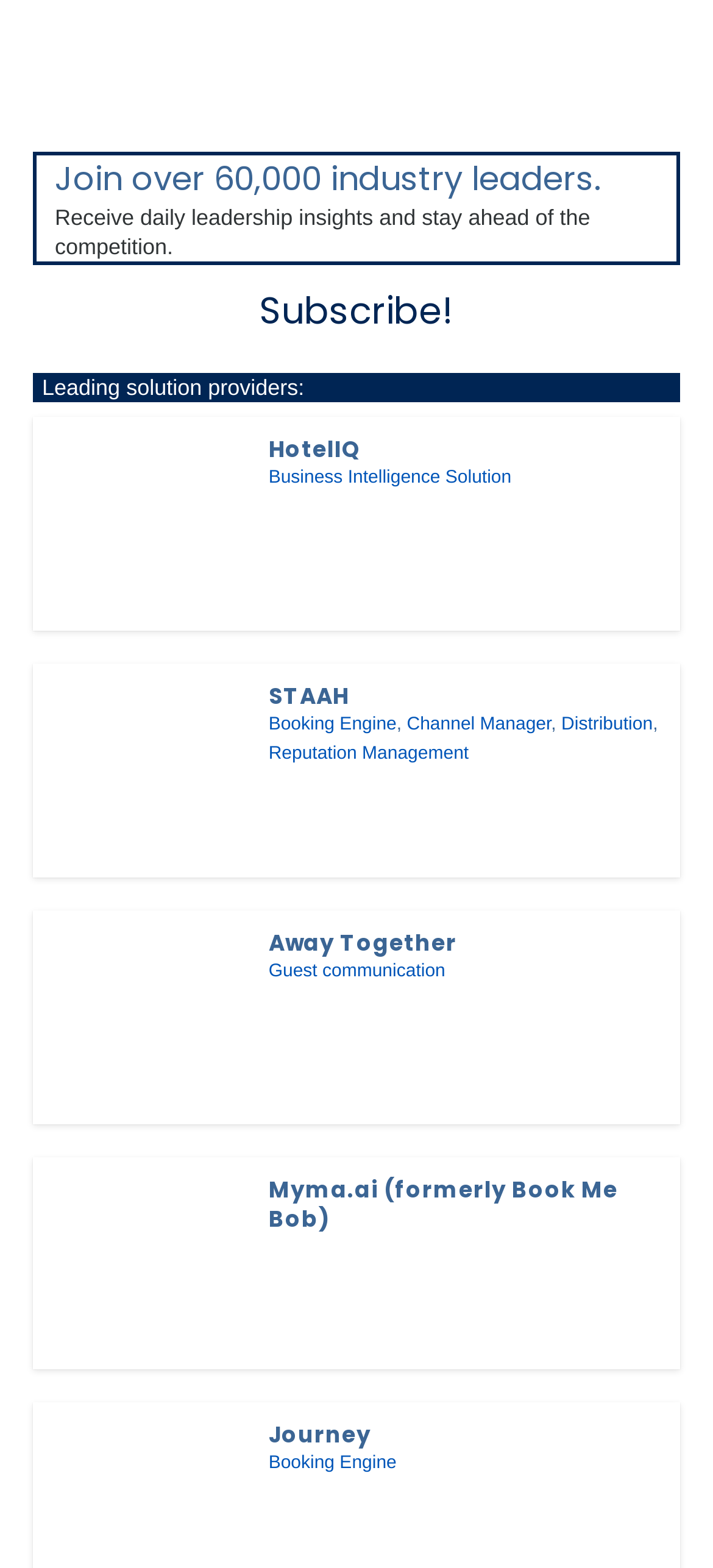Identify the bounding box coordinates for the element you need to click to achieve the following task: "Subscribe to daily leadership insights". Provide the bounding box coordinates as four float numbers between 0 and 1, in the form [left, top, right, bottom].

[0.364, 0.172, 0.636, 0.205]